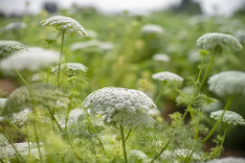Review the image closely and give a comprehensive answer to the question: What does the image symbolize?

This captivating image could symbolize the connection to organic agriculture and the natural beauty that supports sustainable practices, aligning with the themes found in the accompanying newsletter from Organic Egypt that discusses various organic farming initiatives.